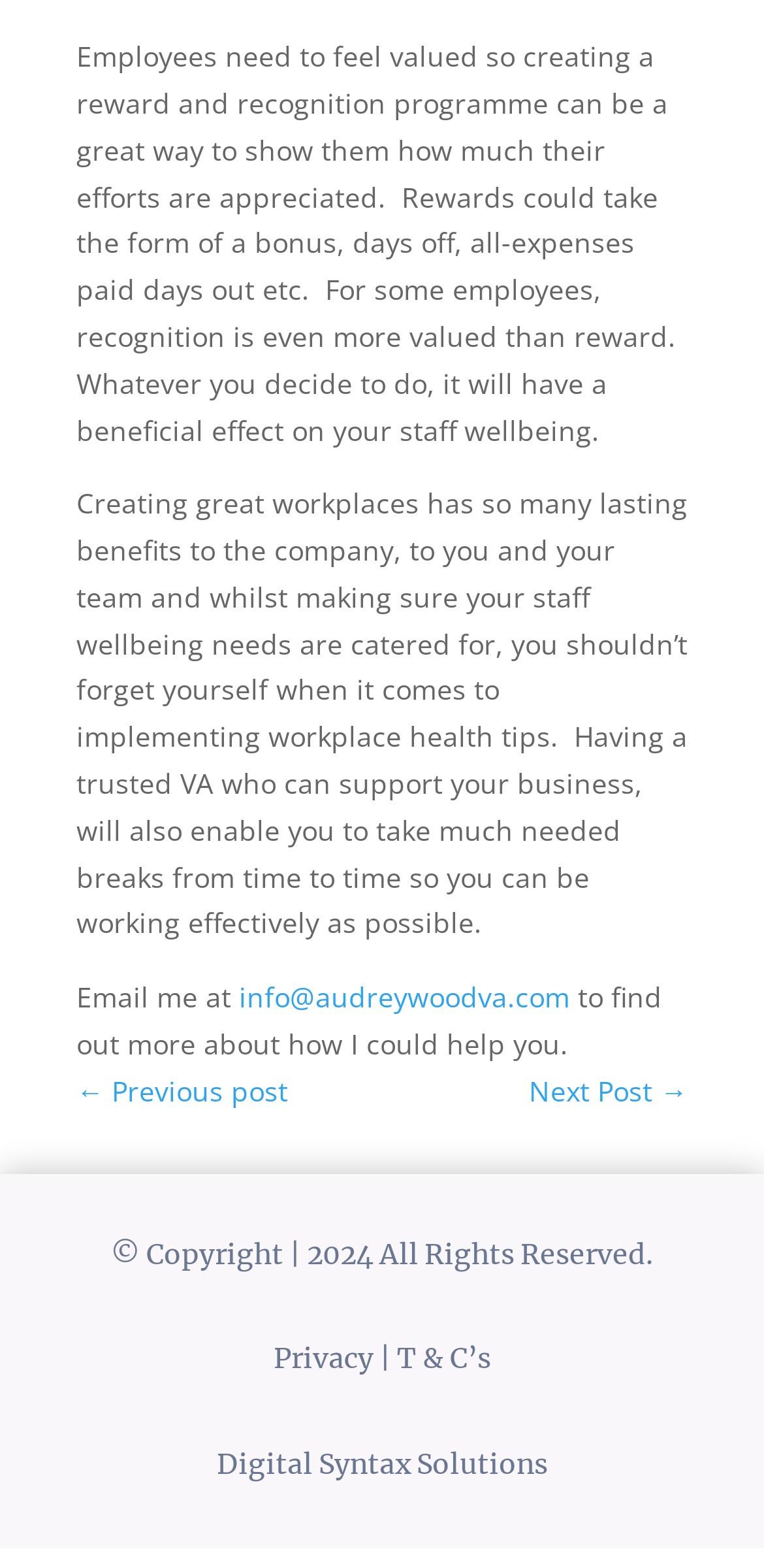Please provide a brief answer to the question using only one word or phrase: 
What is the purpose of the 'Next Post →' link?

To navigate to the next post